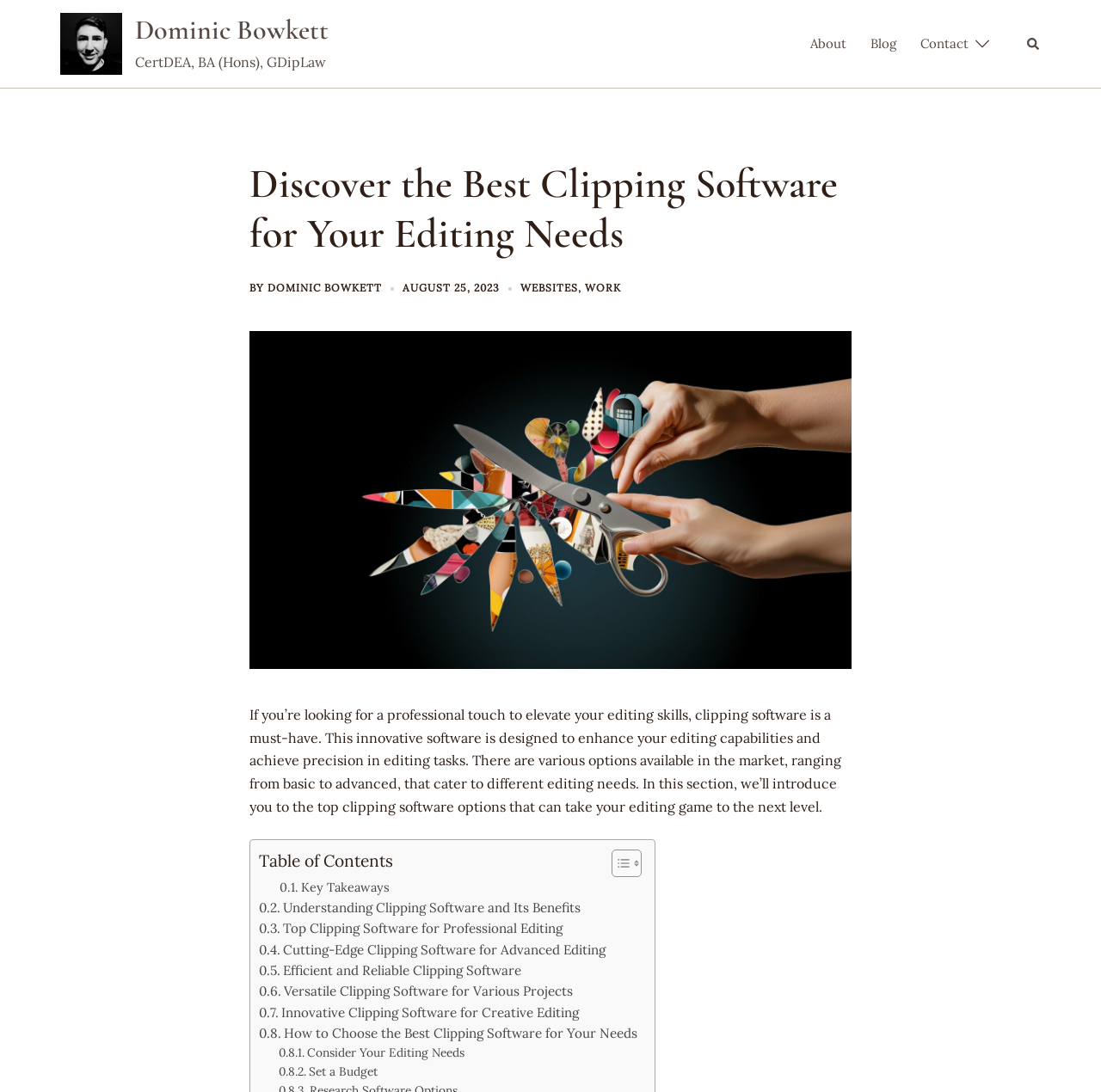What is the author's name?
Refer to the image and give a detailed response to the question.

The author's name is mentioned in the link element with the text 'Dominic Bowkett' and also in the static text element with the text 'BY DOMINIC BOWKETT'. This suggests that the author's name is Dominic Bowkett.